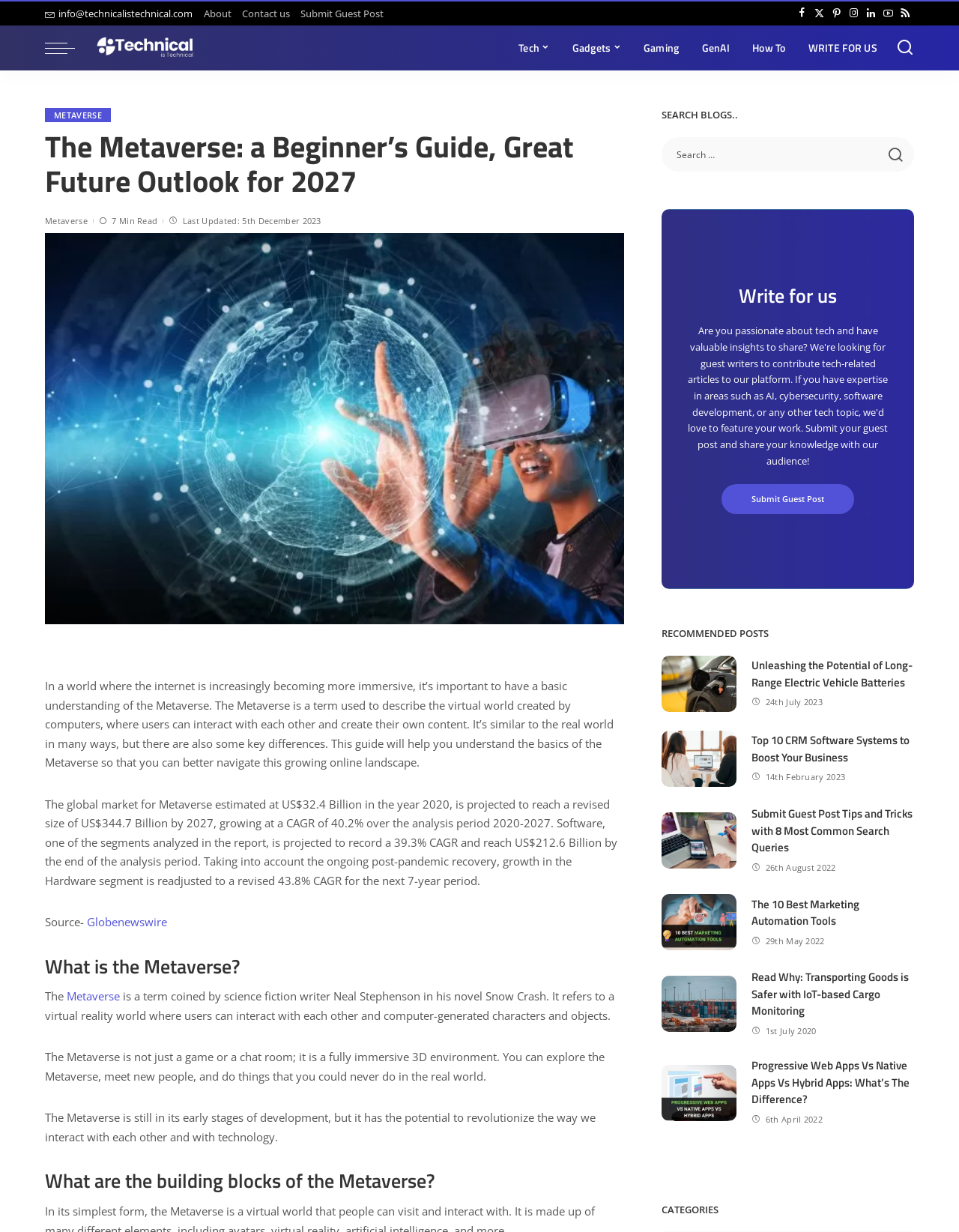Answer the question with a single word or phrase: 
What is the topic of the recommended post with the image of a car steering wheel?

Long-Range Electric Vehicle Batteries